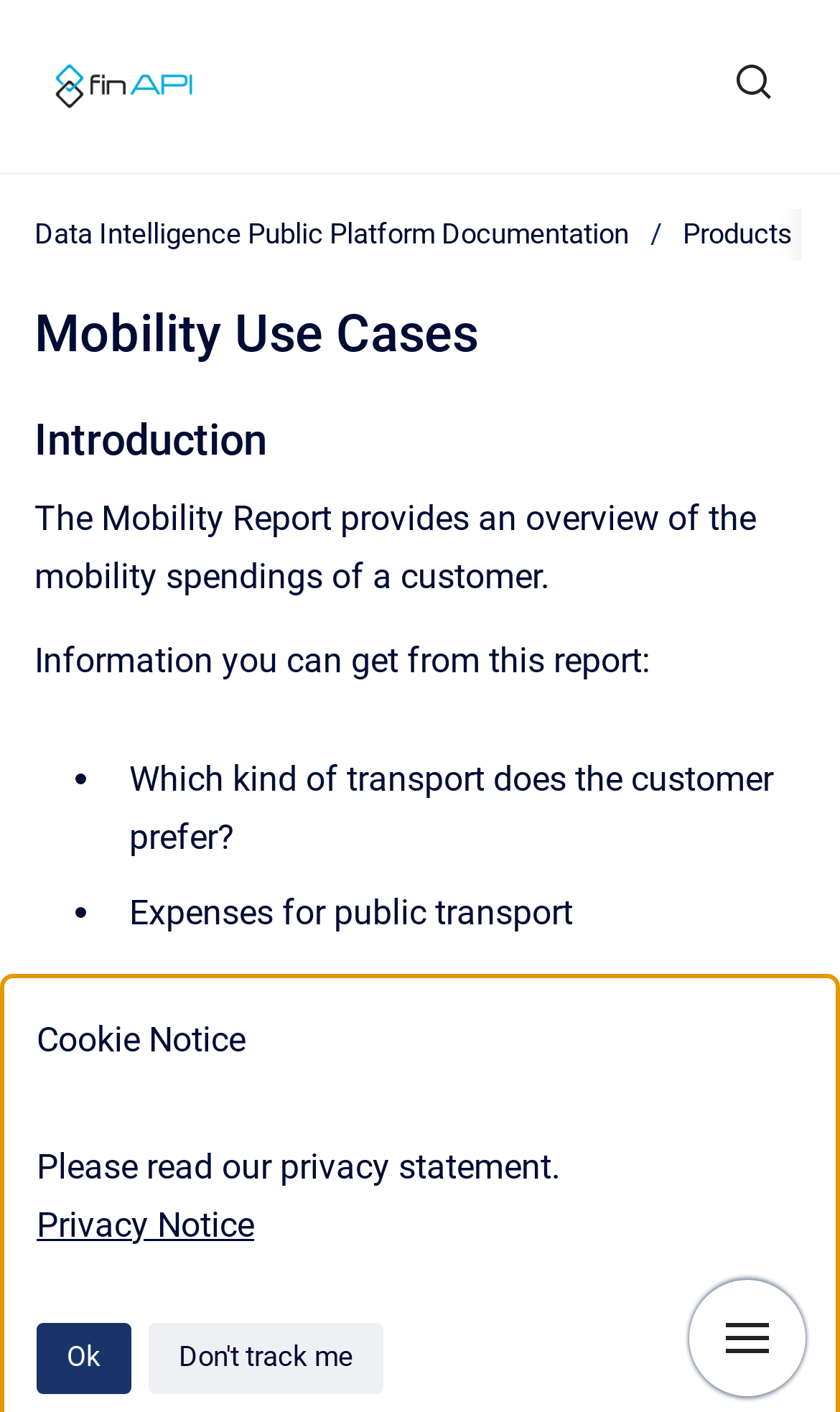What is the purpose of the 'Ok' button?
Please look at the screenshot and answer in one word or a short phrase.

Accept privacy statement